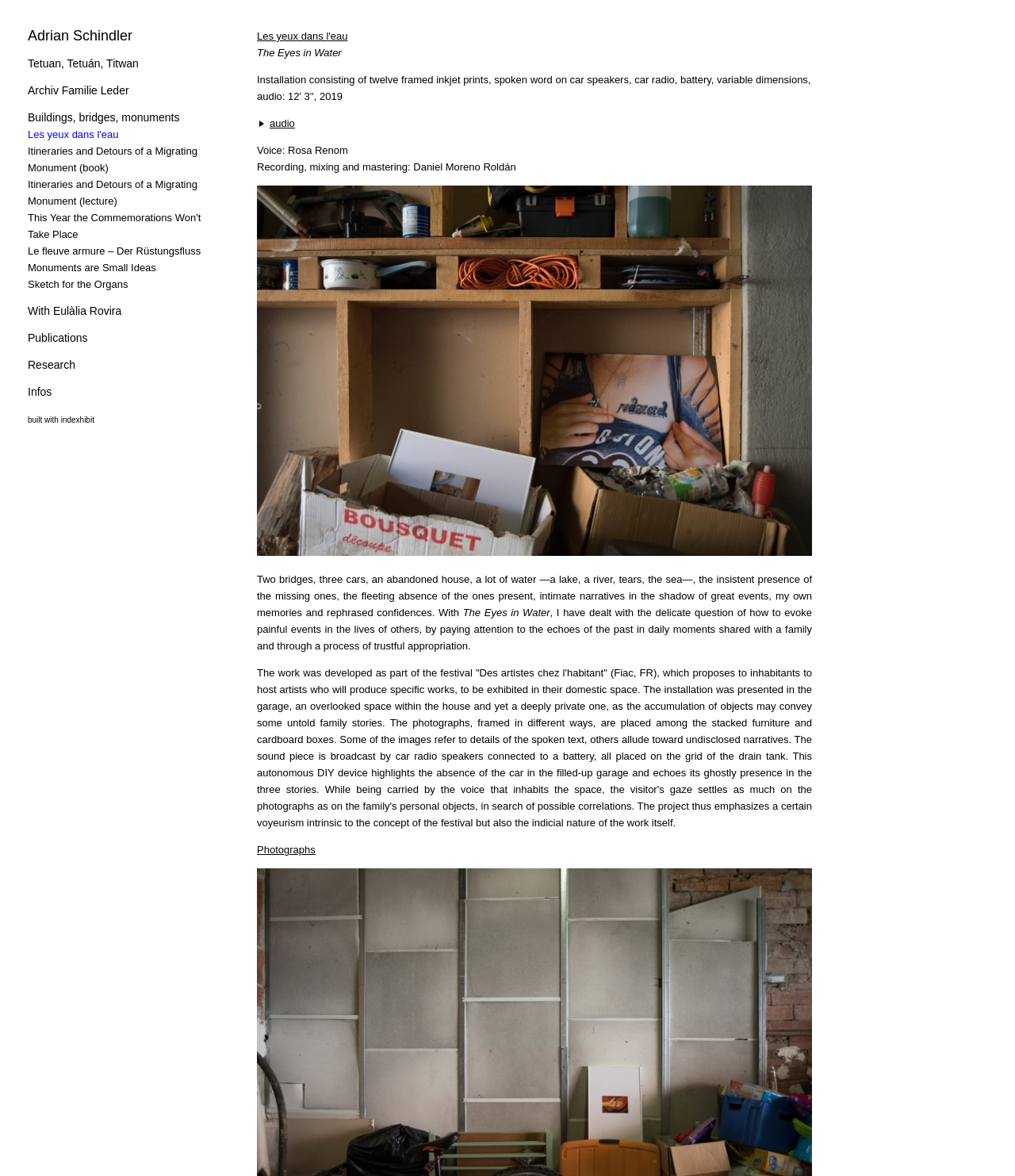Identify the bounding box coordinates for the UI element described as: "built with indexhibit".

[0.027, 0.353, 0.093, 0.361]